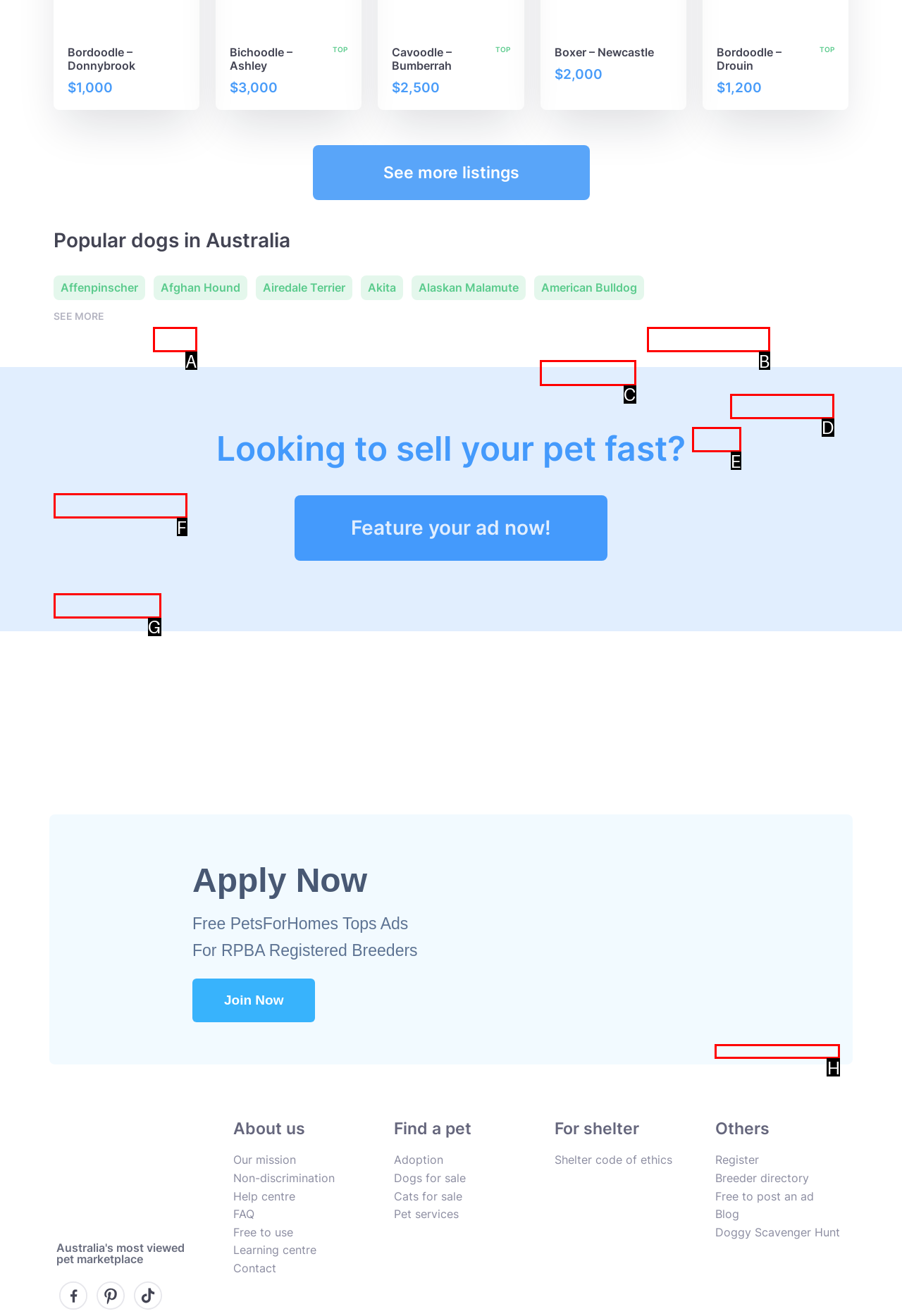Match the description: Kelpie Cross Labrador to one of the options shown. Reply with the letter of the best match.

F